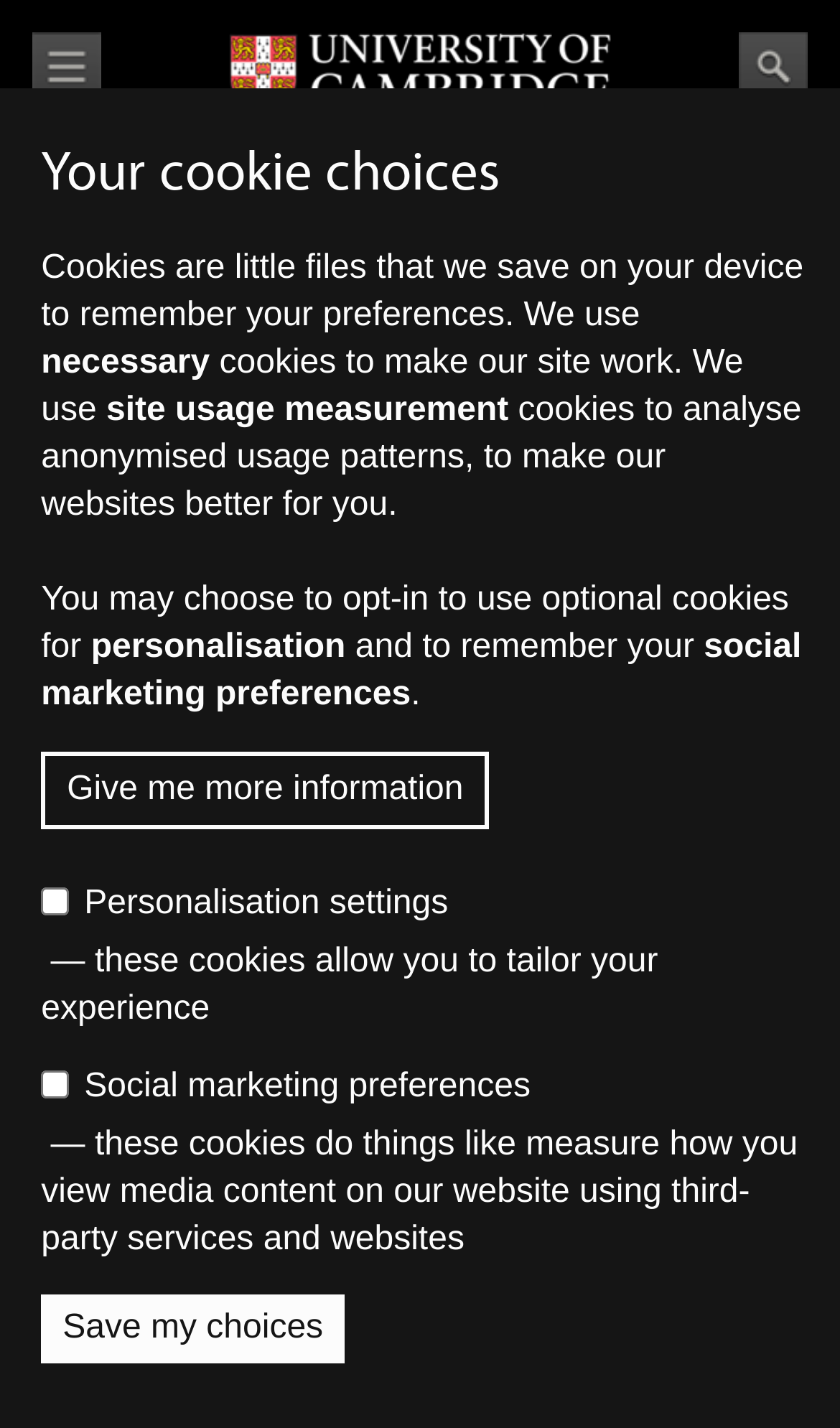Who is the guidance on funding intended for?
Please elaborate on the answer to the question with detailed information.

The webpage states that structures should be in place to keep researchers informed about the state of funding, implying that the guidance is intended to support researchers in managing their funding.